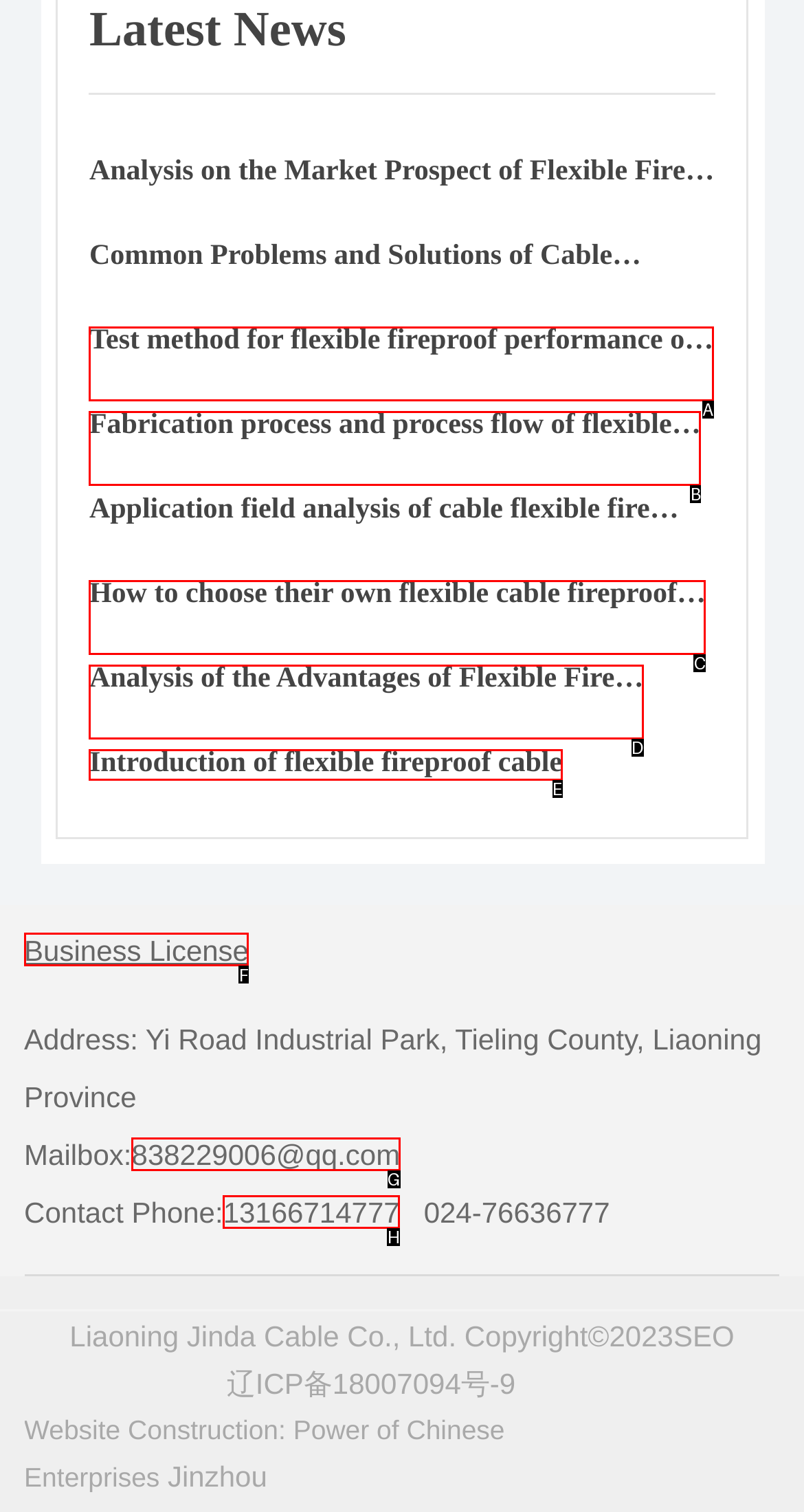Pick the option that should be clicked to perform the following task: Check the business license
Answer with the letter of the selected option from the available choices.

F